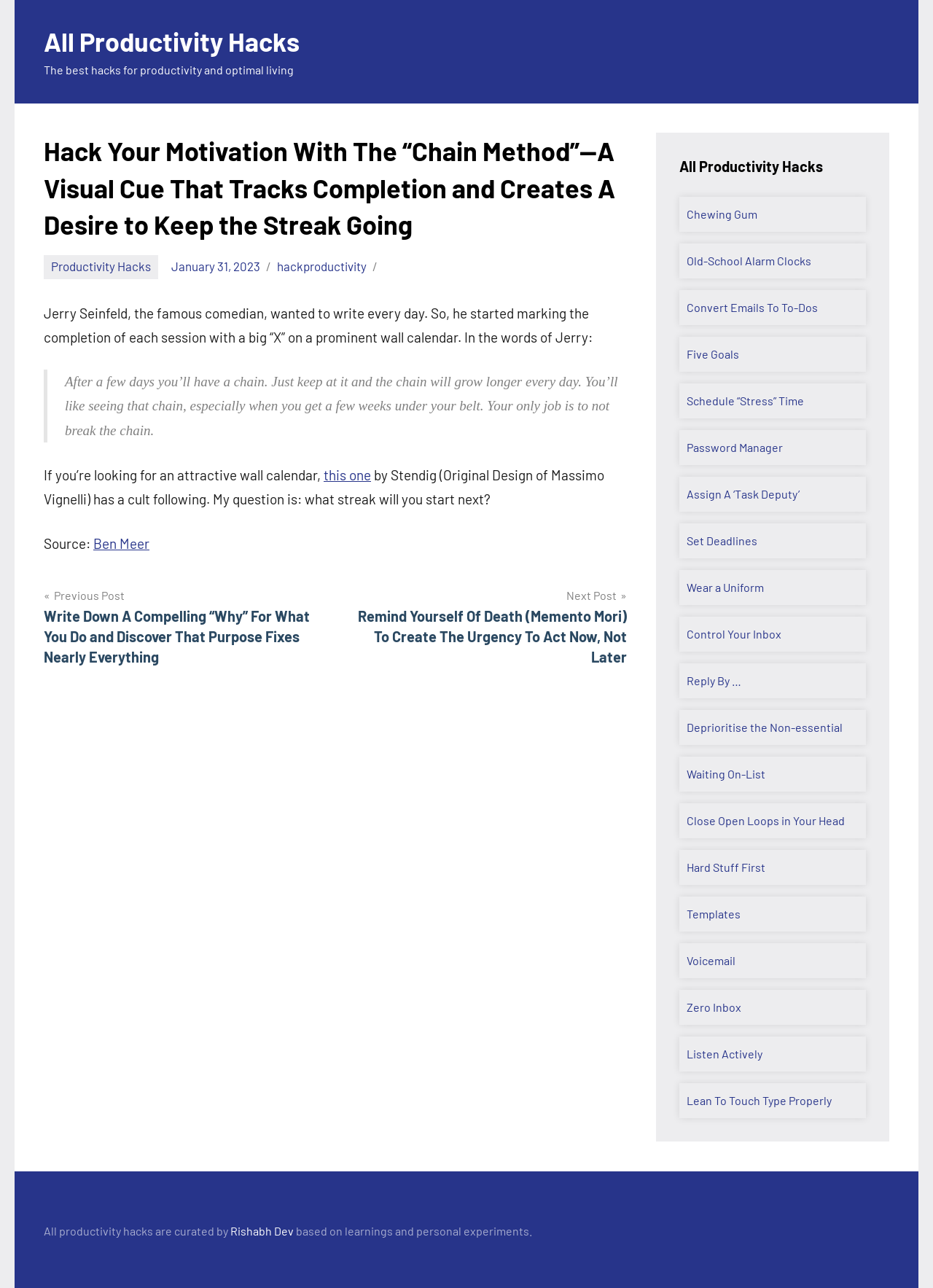Provide your answer to the question using just one word or phrase: How many productivity hacks are listed on the webpage?

21